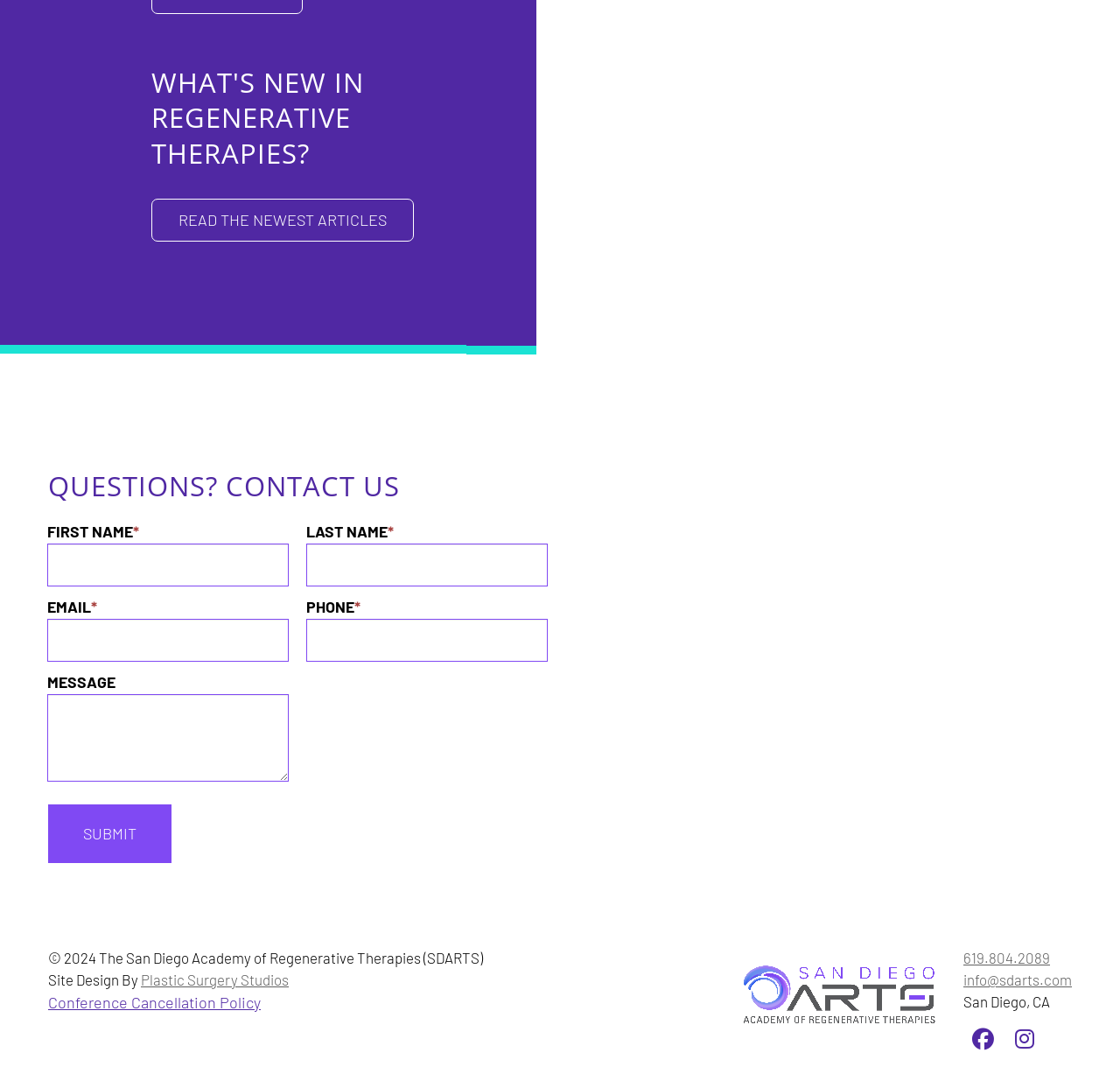Determine the bounding box coordinates of the region to click in order to accomplish the following instruction: "Leave a comment in the 'Comment' field". Provide the coordinates as four float numbers between 0 and 1, specifically [left, top, right, bottom].

None